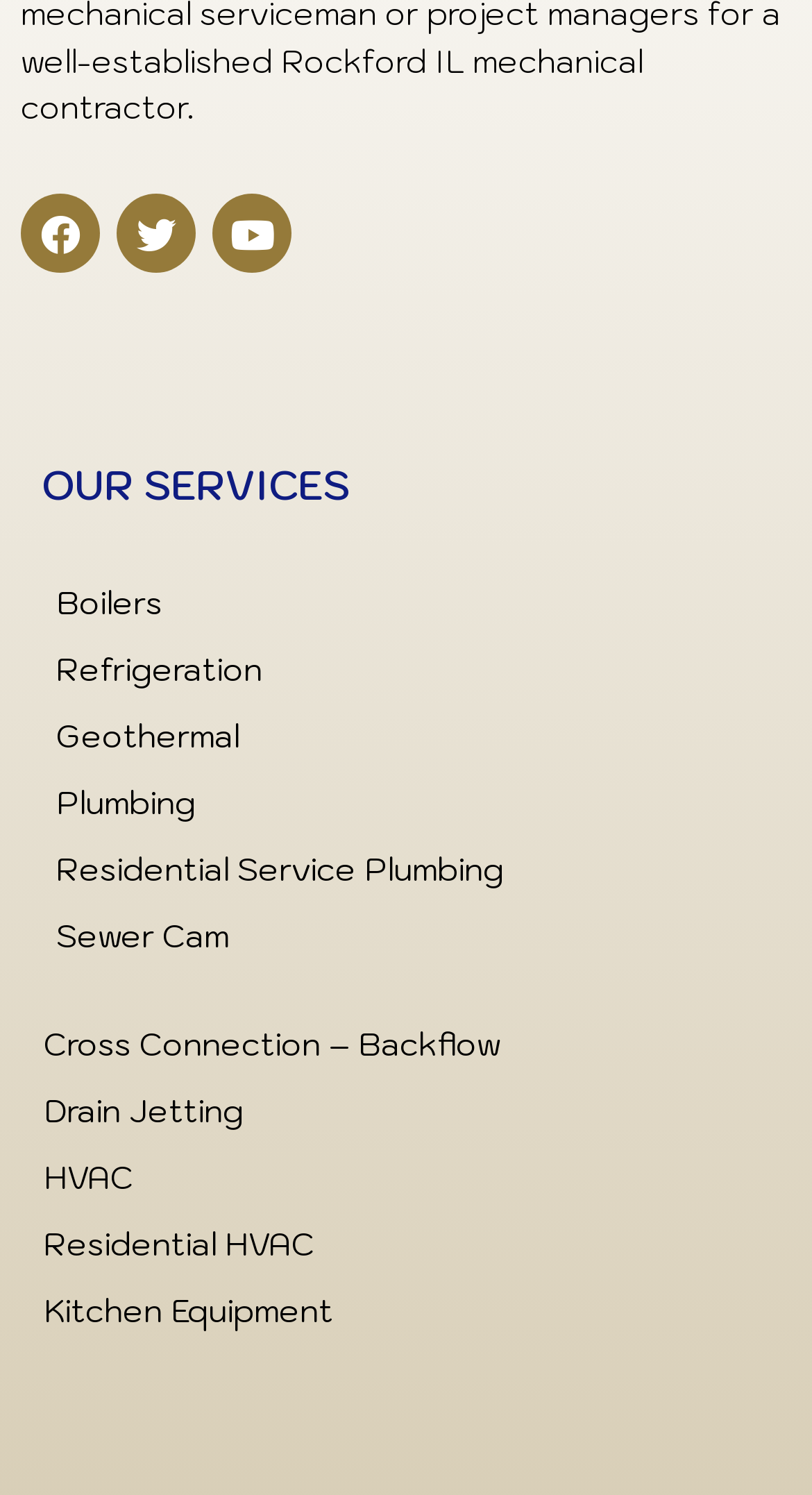Pinpoint the bounding box coordinates of the clickable area necessary to execute the following instruction: "Explore Geothermal options". The coordinates should be given as four float numbers between 0 and 1, namely [left, top, right, bottom].

[0.051, 0.471, 0.949, 0.516]